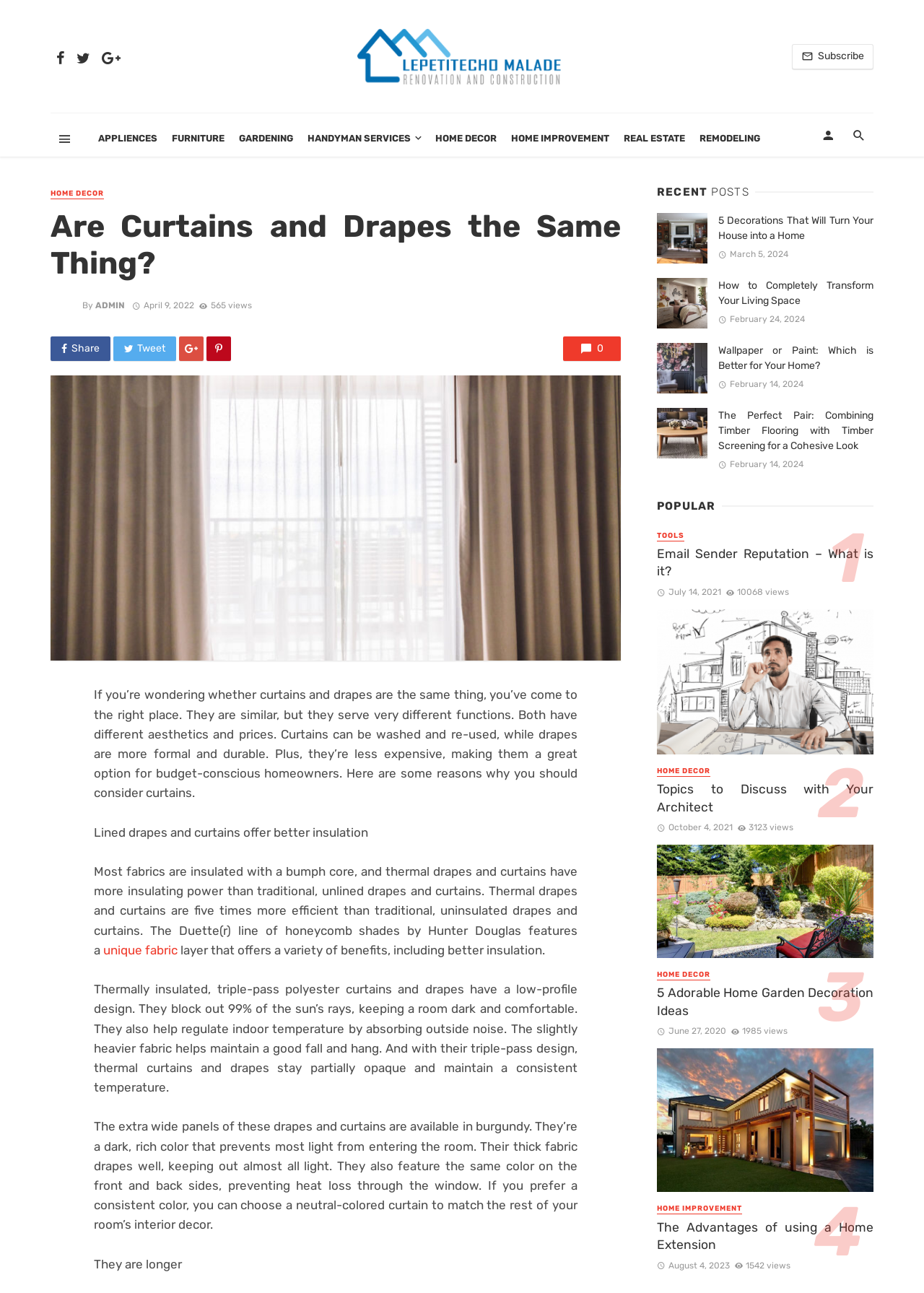Provide a brief response to the question using a single word or phrase: 
What is the topic of the article?

Curtains and Drapes